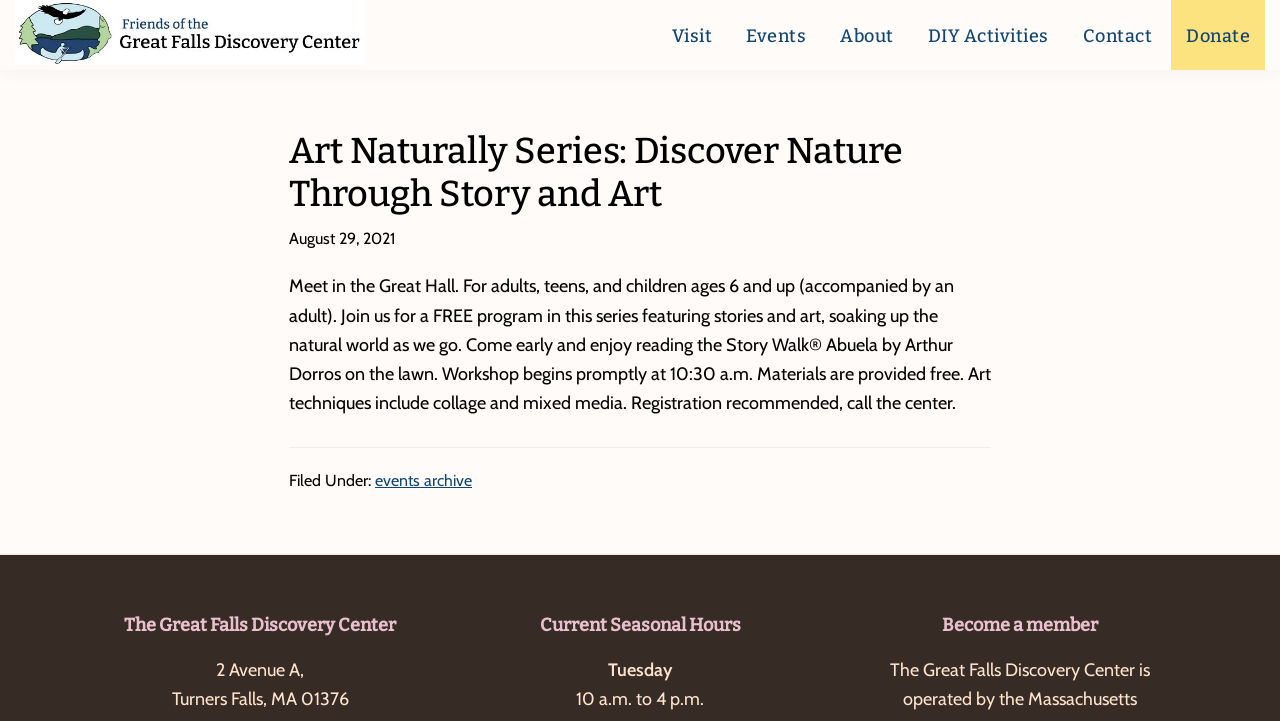Locate the UI element described as follows: "About". Return the bounding box coordinates as four float numbers between 0 and 1 in the order [left, top, right, bottom].

[0.645, 0.0, 0.71, 0.079]